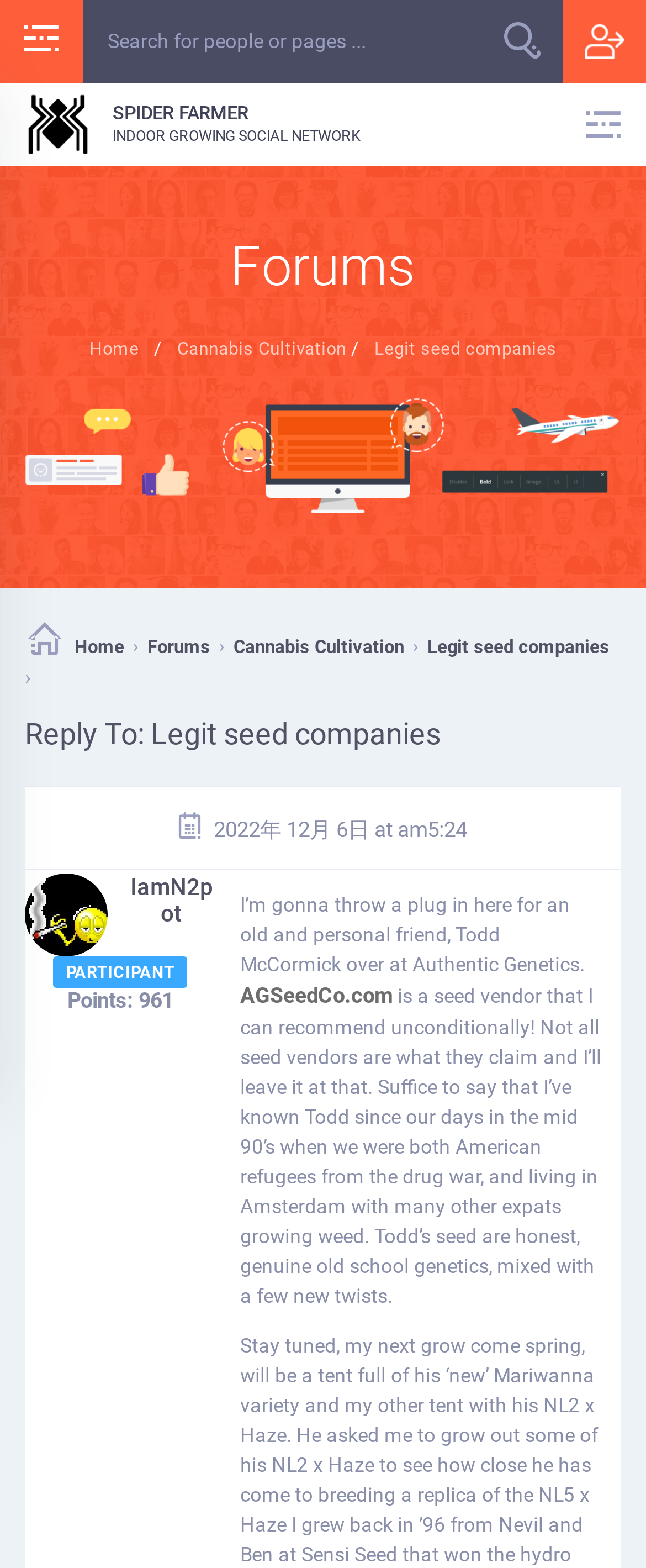What is the relationship between the author and Todd McCormick?
Using the details from the image, give an elaborate explanation to answer the question.

The text on the webpage mentions 'I’m gonna throw a plug in here for an old and personal friend, Todd McCormick...' which indicates that the author and Todd McCormick have a personal friendship.